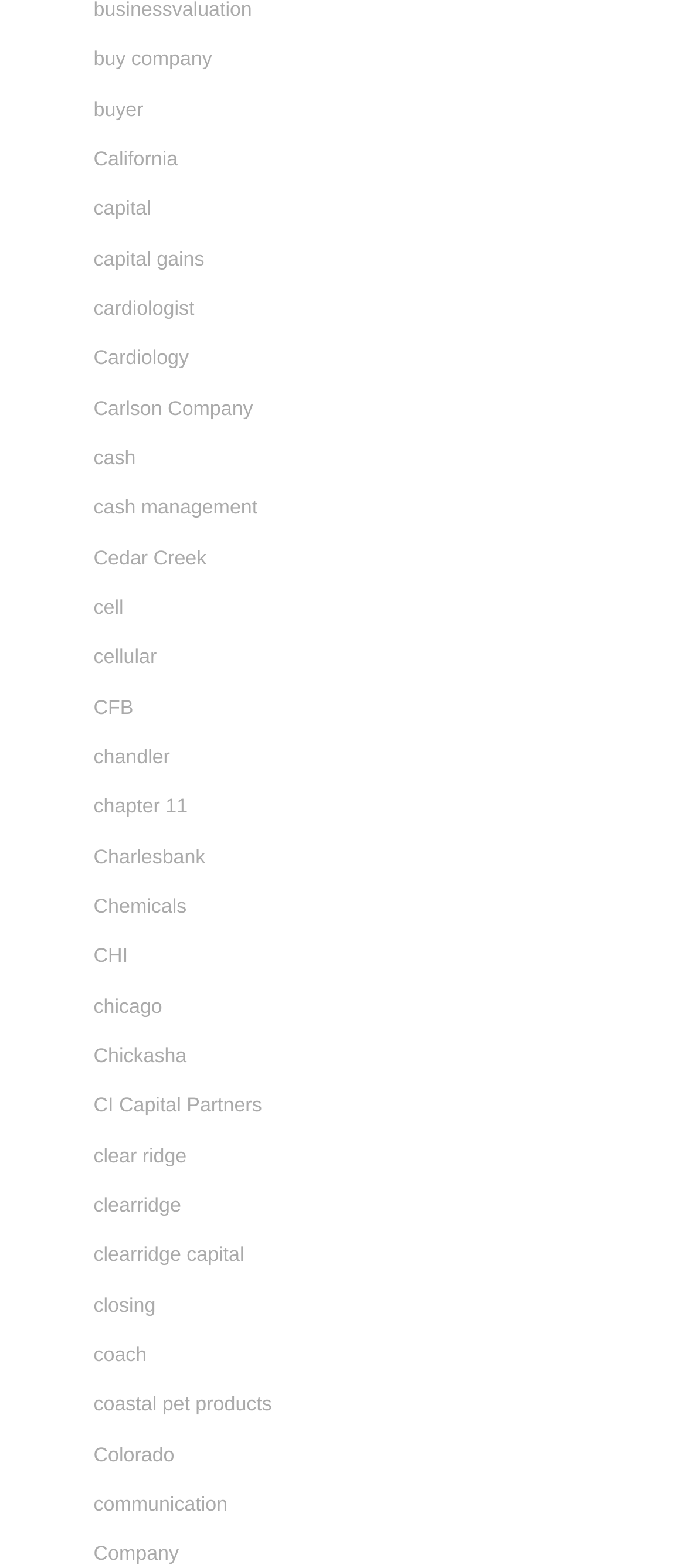Find the bounding box coordinates of the area to click in order to follow the instruction: "visit The Tiny Fairy's homepage".

None